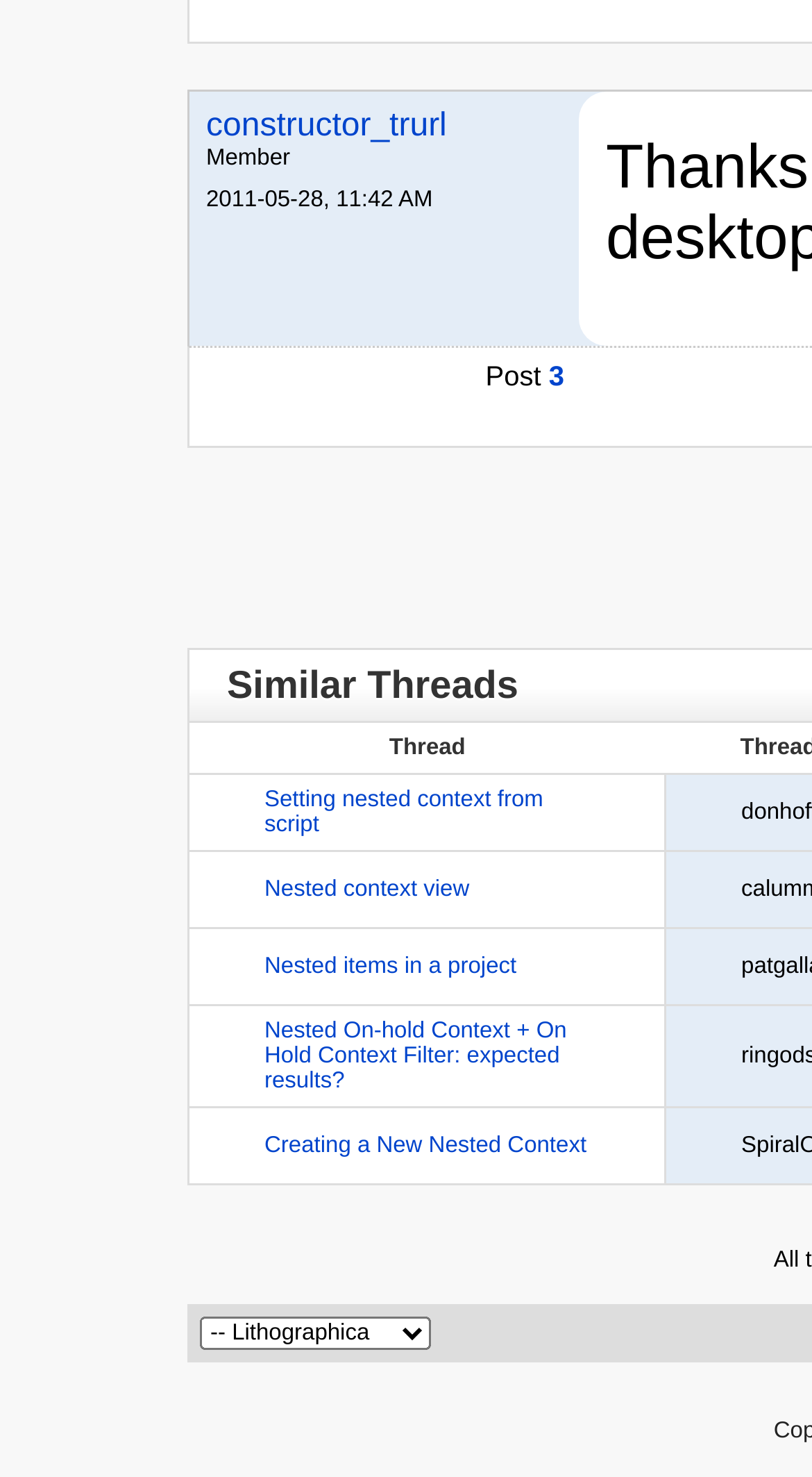What is the text of the last grid cell?
Using the visual information, respond with a single word or phrase.

Creating a New Nested Context